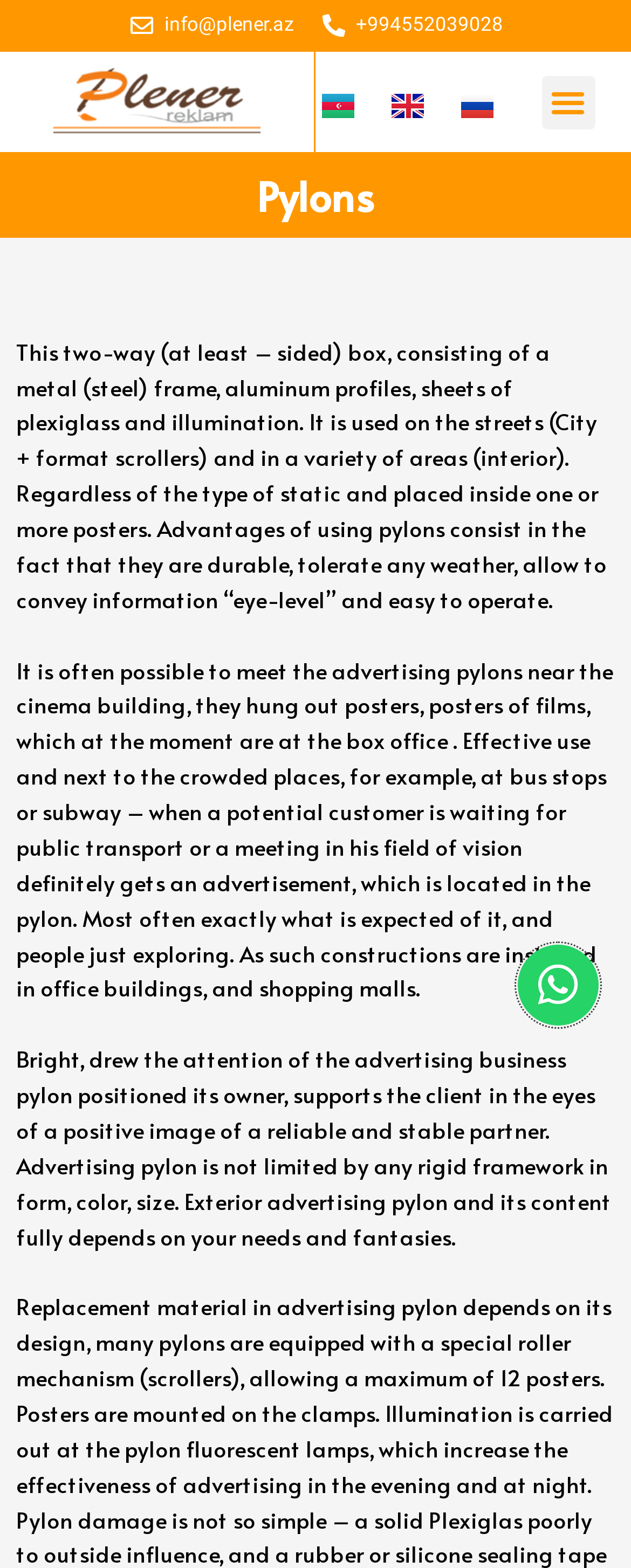How many languages can the webpage be translated to?
Please provide a detailed answer to the question.

The webpage provides language translation options, which are Azərbaycan, English, and Русский, so it can be translated to 3 languages.